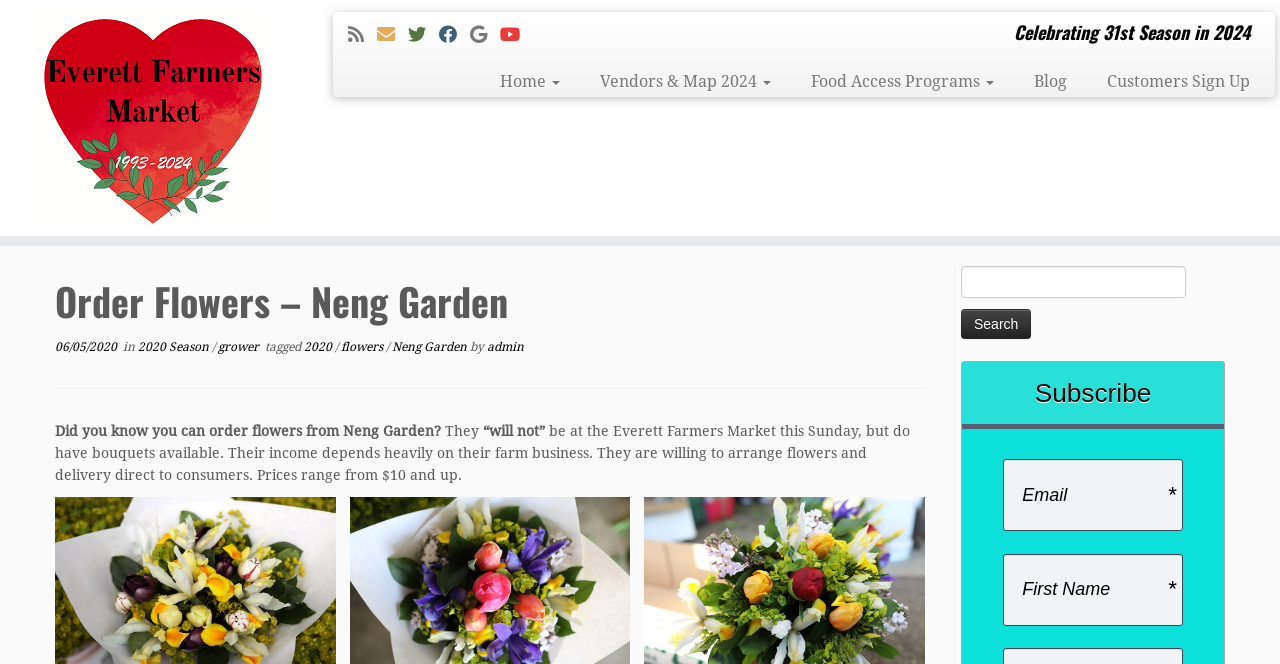What is the price range of the bouquets?
Please craft a detailed and exhaustive response to the question.

The price range of the bouquets can be found in the text 'Prices range from $10 and up.' which is describing the bouquets available from Neng Garden.